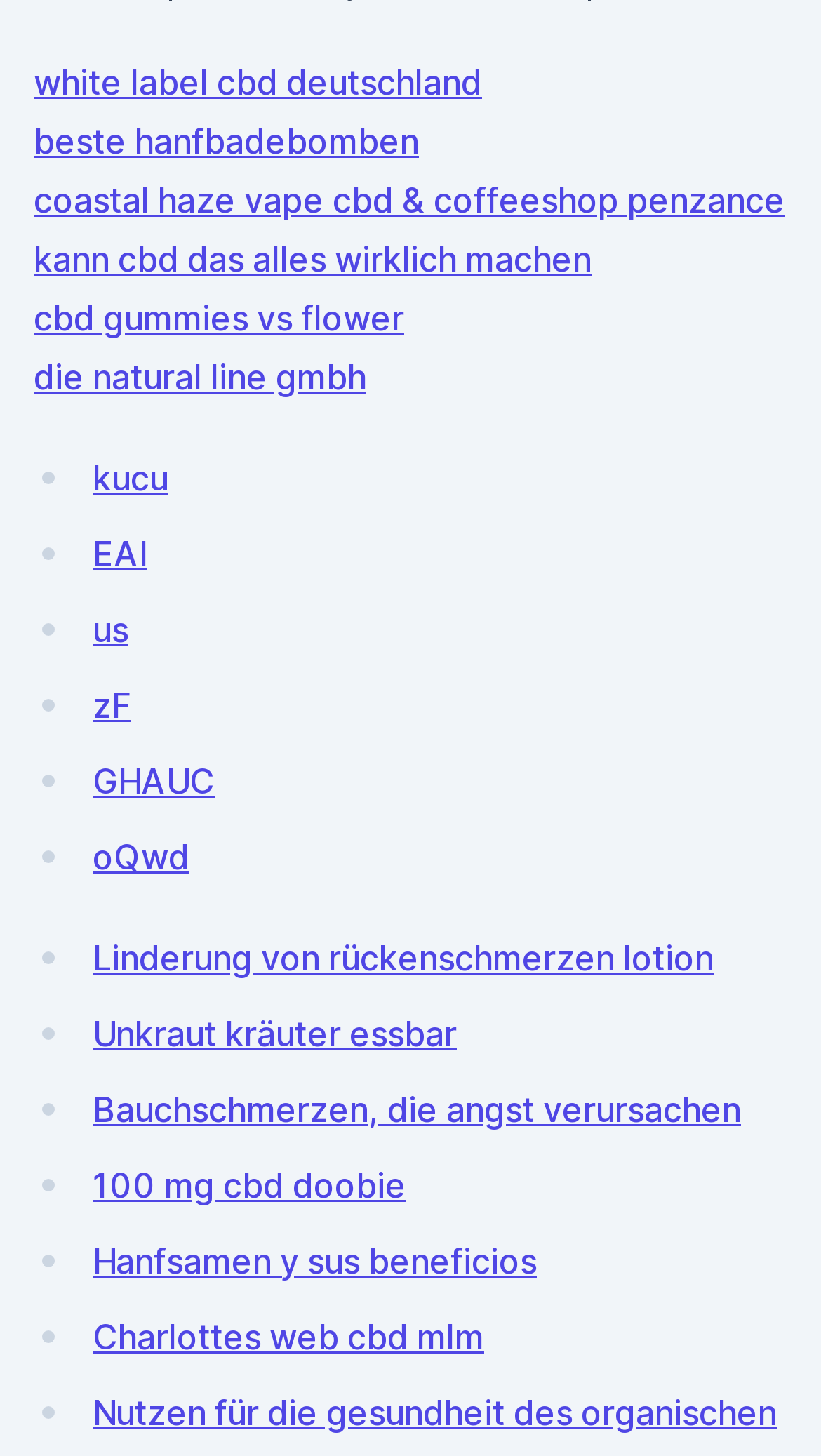Locate the bounding box coordinates of the area you need to click to fulfill this instruction: 'visit white label cbd deutschland'. The coordinates must be in the form of four float numbers ranging from 0 to 1: [left, top, right, bottom].

[0.041, 0.041, 0.587, 0.07]